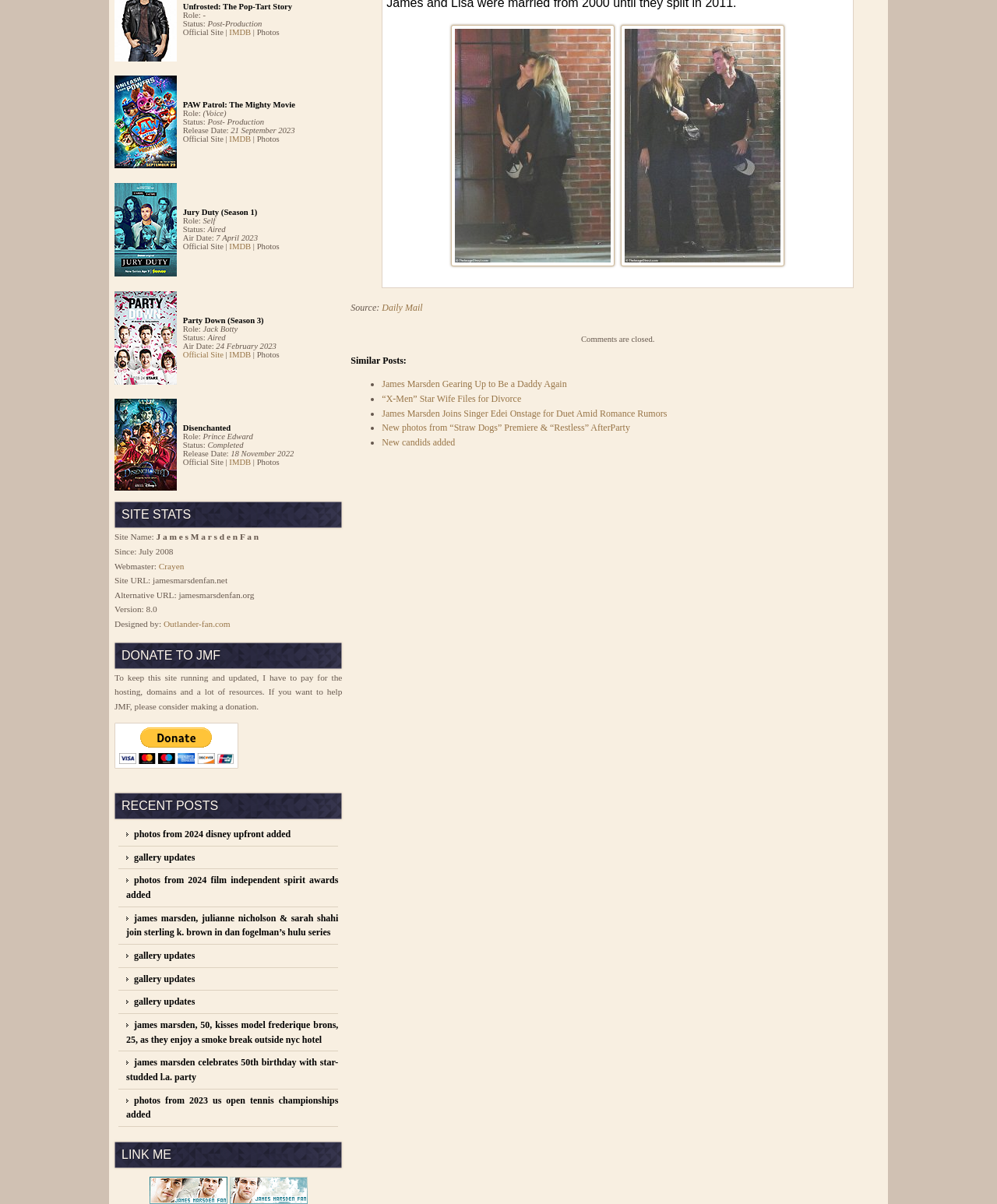Pinpoint the bounding box coordinates of the area that must be clicked to complete this instruction: "Read the 'RECENT POSTS'".

[0.115, 0.659, 0.343, 0.681]